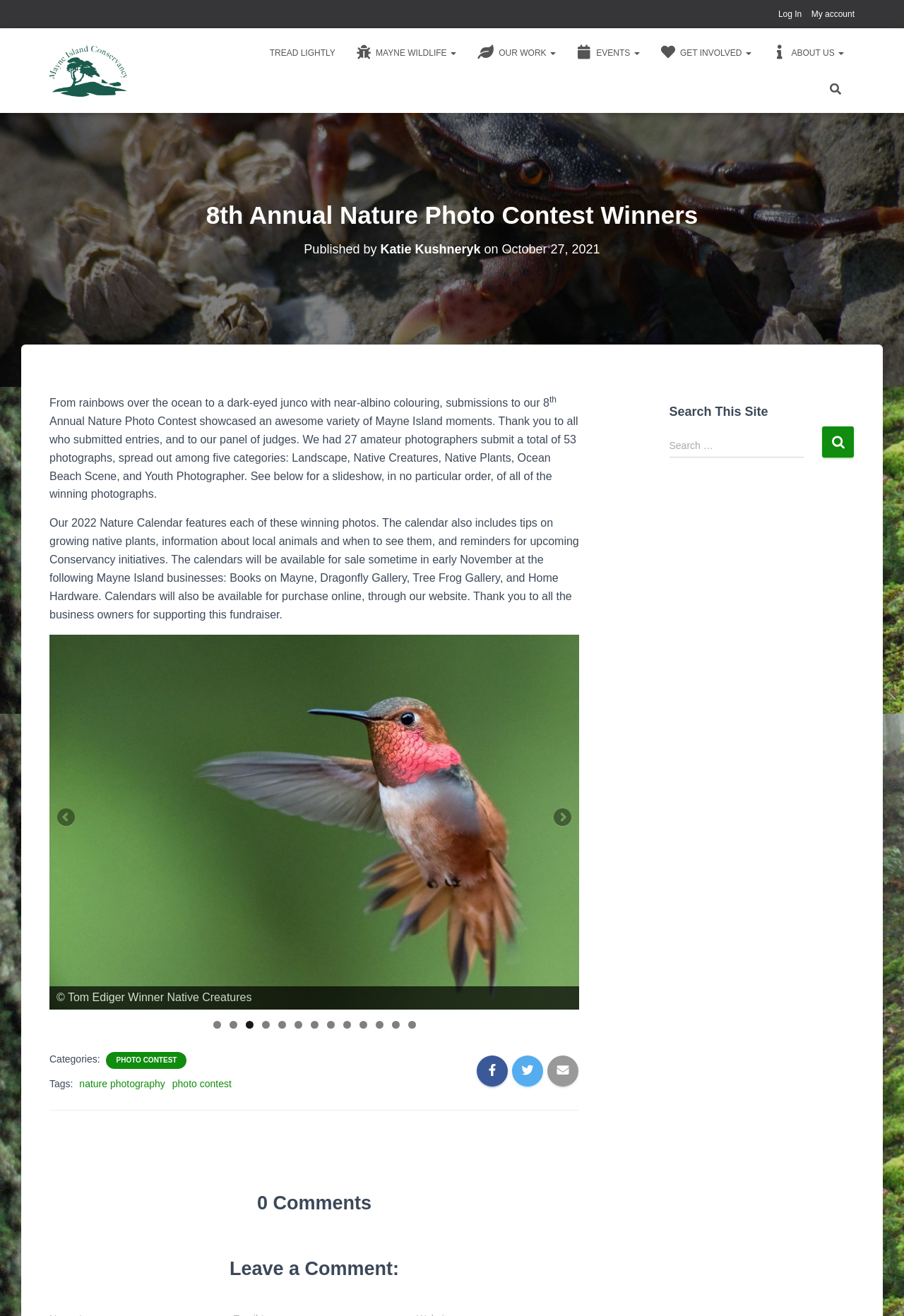Determine the bounding box coordinates of the region that needs to be clicked to achieve the task: "Click on the Conservancy logo".

[0.043, 0.034, 0.154, 0.074]